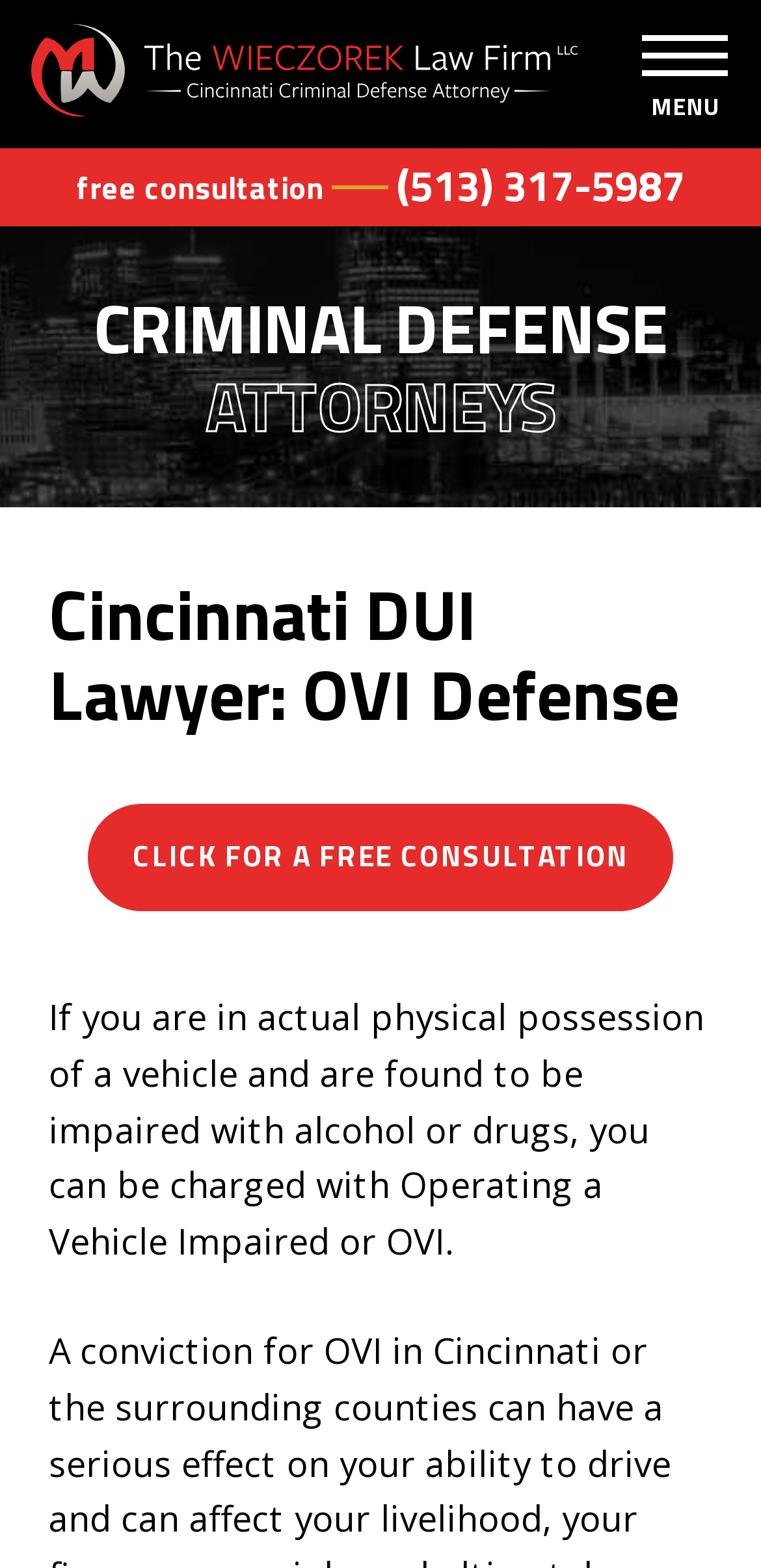Using details from the image, please answer the following question comprehensively:
What is the phone number to call for a free consultation?

I found the answer by looking at the link element with the phone number '(513) 317-5987' which is located next to the text 'Phone', indicating that it is the phone number to call for a free consultation.